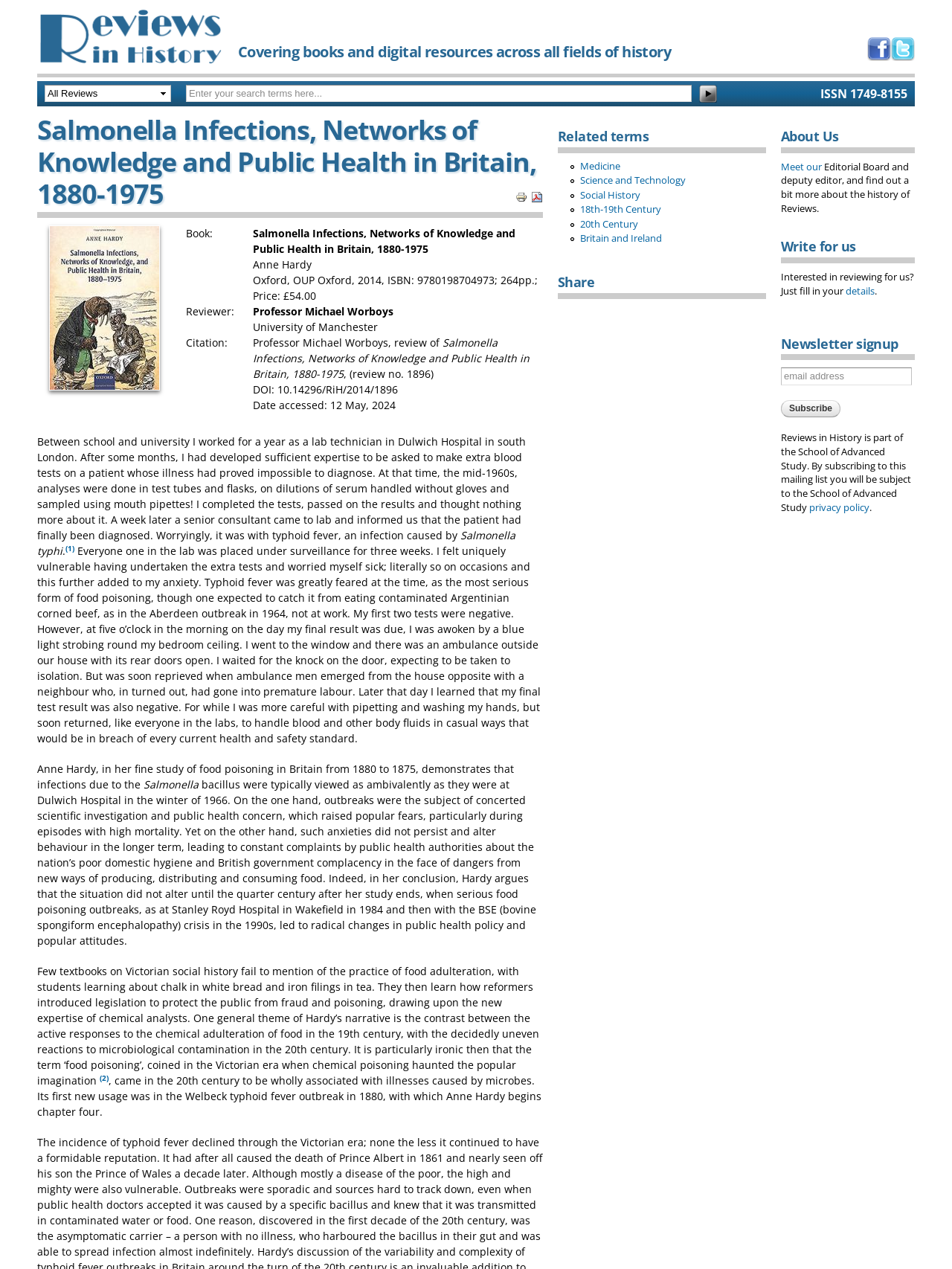Show the bounding box coordinates of the region that should be clicked to follow the instruction: "Search for a term."

[0.195, 0.067, 0.727, 0.081]